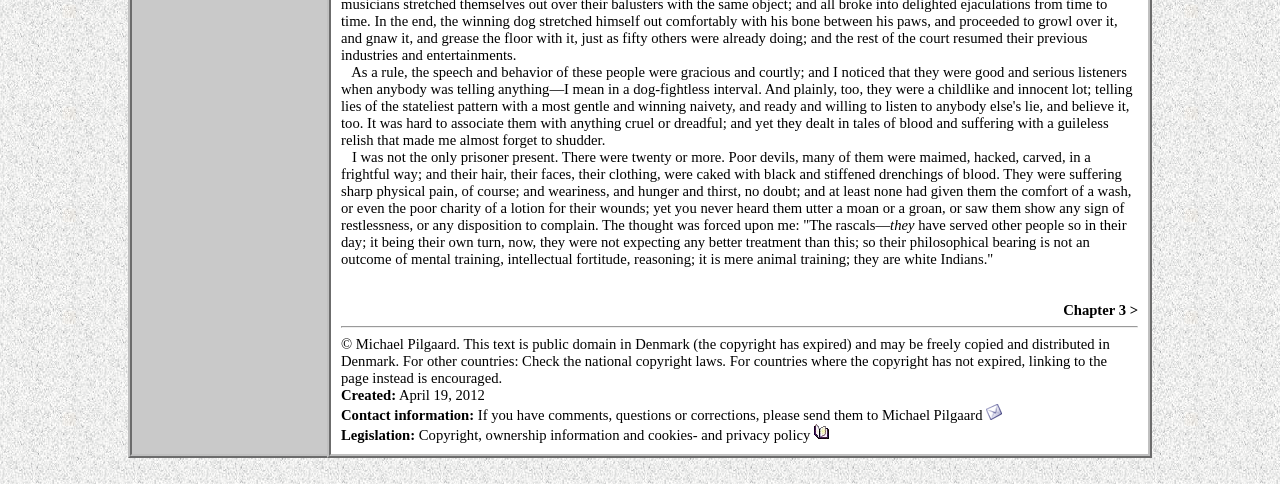Who is the author of the text?
Give a one-word or short phrase answer based on the image.

Not specified